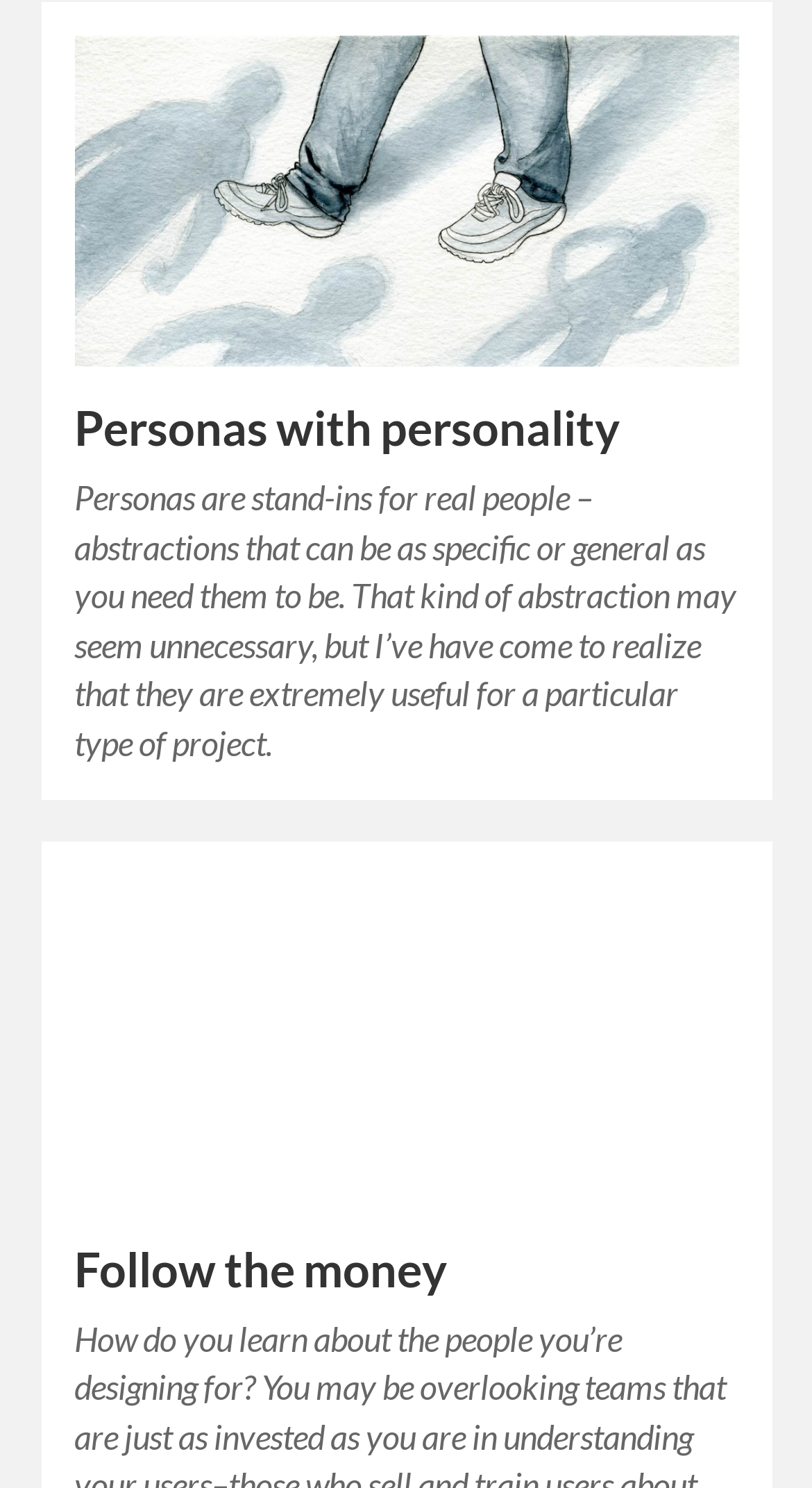What is the purpose of personas?
Please respond to the question with a detailed and well-explained answer.

The webpage states that personas are extremely useful for a particular type of project, implying that their purpose is to aid in project development.